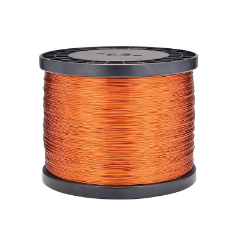Convey a rich and detailed description of the image.

The image depicts a spool of enameled copper wire, showcasing a vibrant orange hue characteristic of this type of wire. This high-quality insulated wire is designed for electrical applications, making it a crucial component in various projects. The spool's design allows for easy handling and storage, facilitating the use of the wire in a range of settings, from industrial to DIY tasks. The product is part of a range of enameled copper wires, reflecting its significance in both professional and home electrical wiring tasks.